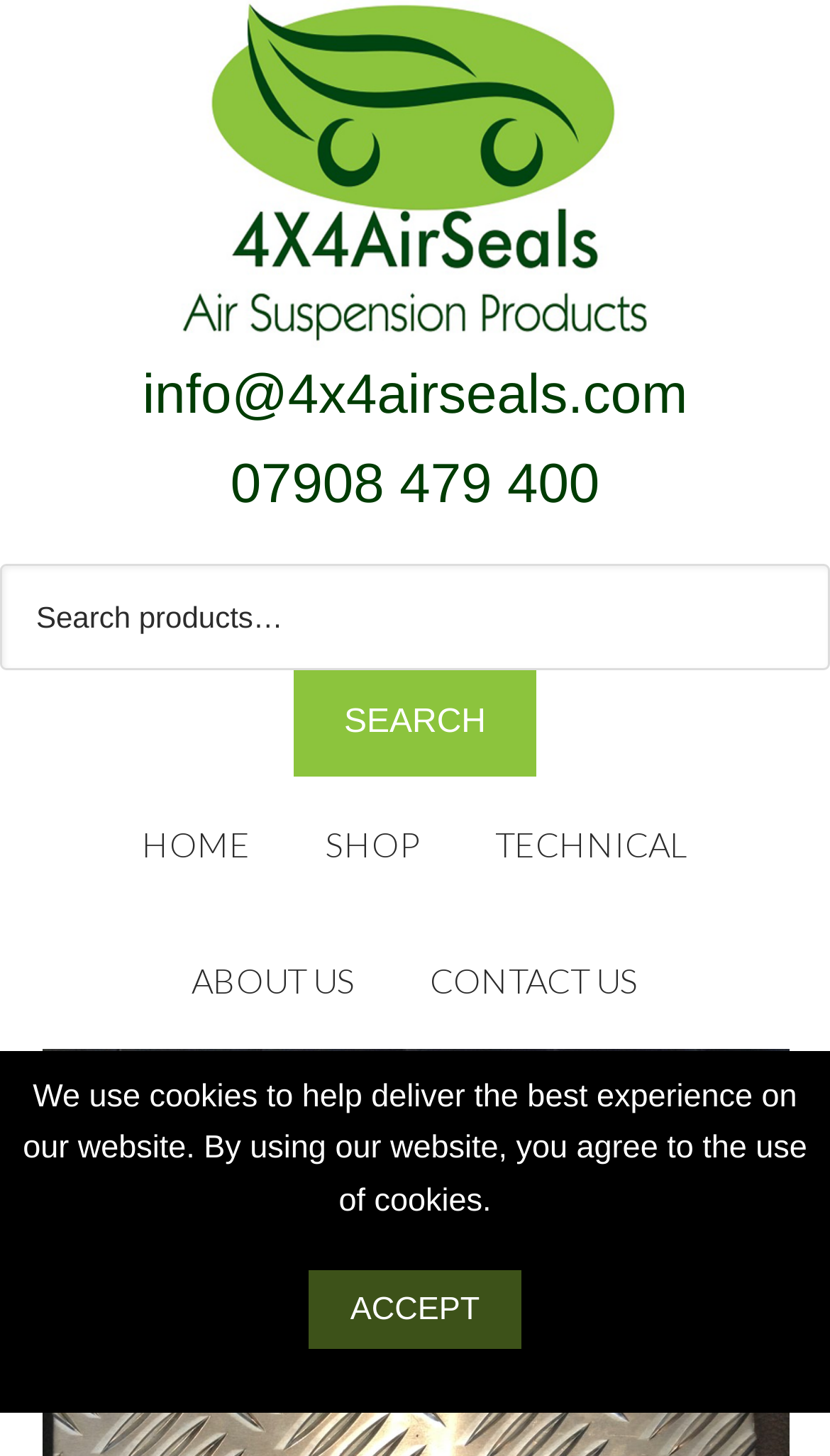Identify and extract the main heading from the webpage.

BMW 5 7 Series F01 F02 F04 F07 GT F11 Air suspension compressor piston seal kit